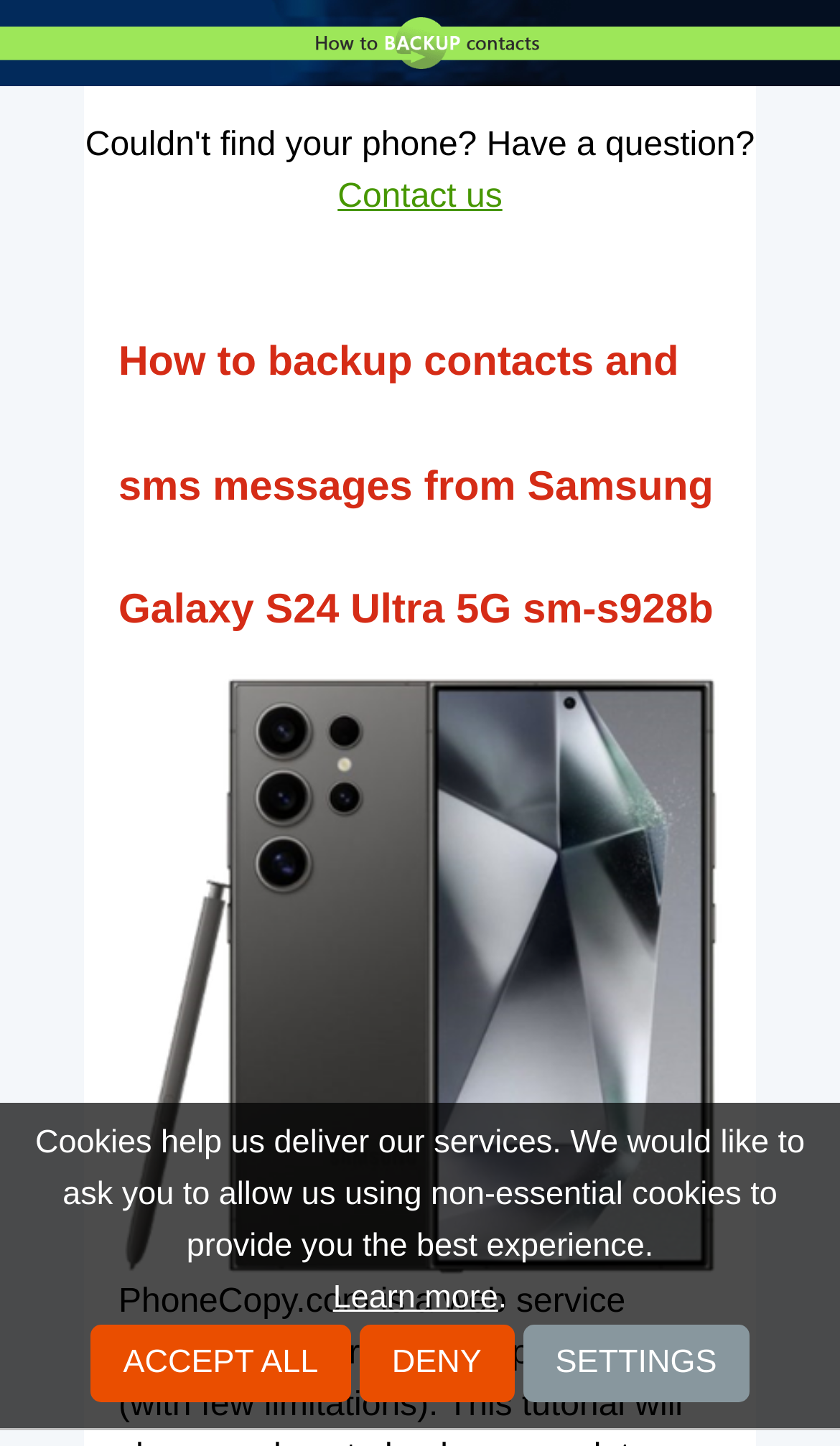Find the main header of the webpage and produce its text content.

How to backup contacts and sms messages from Samsung Galaxy S24 Ultra 5G sm-s928b